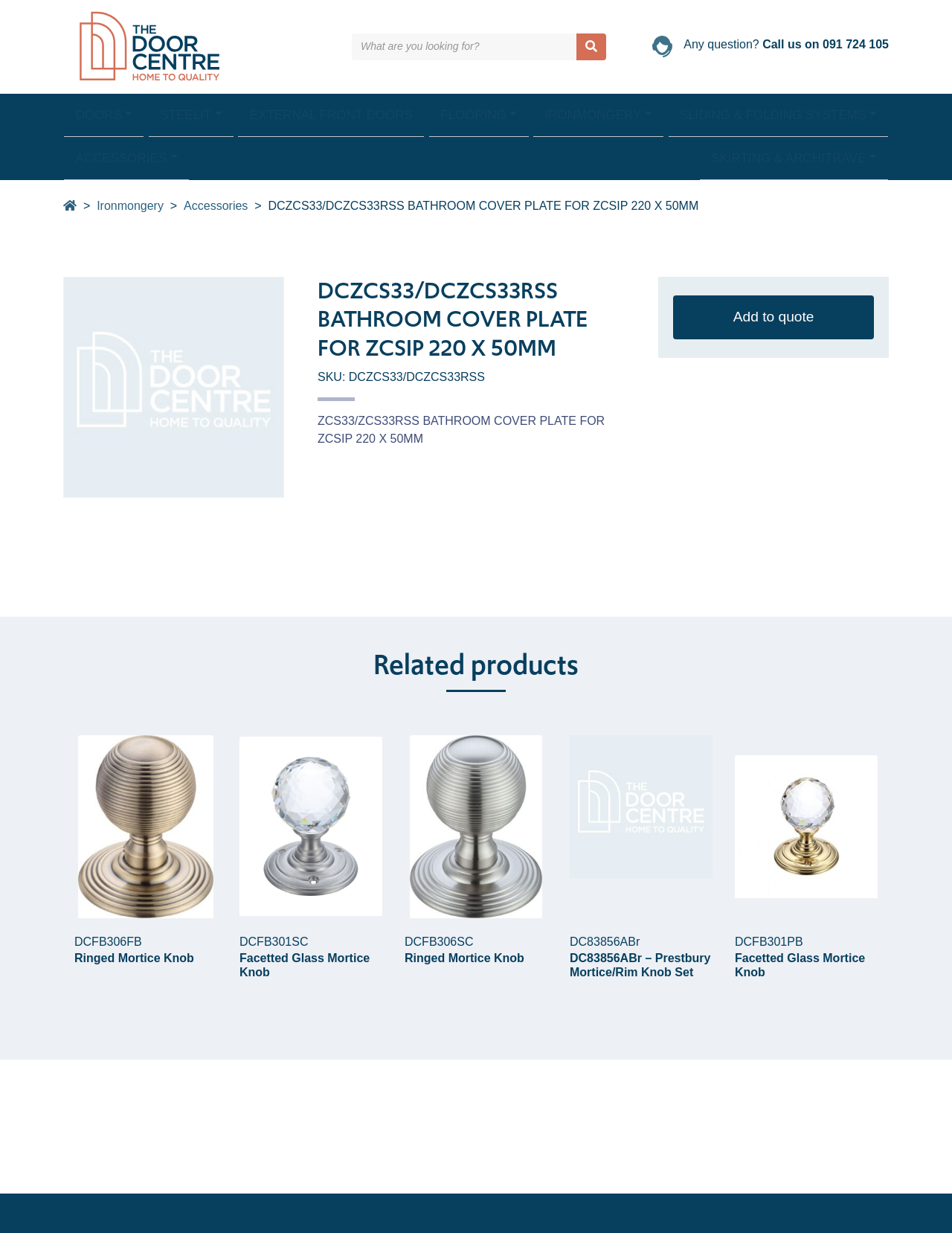Please identify the bounding box coordinates of the element I need to click to follow this instruction: "Load more posts".

None